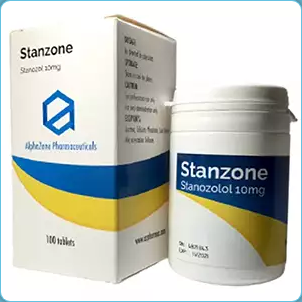Offer a thorough description of the image.

The image showcases a product called "Stanzone," which is a type of oral steroid containing 10 mg of Stanozolol per tablet. Accompanying the container is a sleek, branded box that highlights its pharmaceutical origins under "AlphaZone Pharmaceuticals." The packaging features a modern design with a dominant white background, accented by blue and yellow waves, adding a visually appealing touch. The label prominently displays "Stanzone" and its active ingredient, ensuring easy identification. The product is available in a unit containing 100 tablets, as indicated on the container. This presentation emphasizes both the product's quality and its intended use in bodybuilding and athletic enhancement.